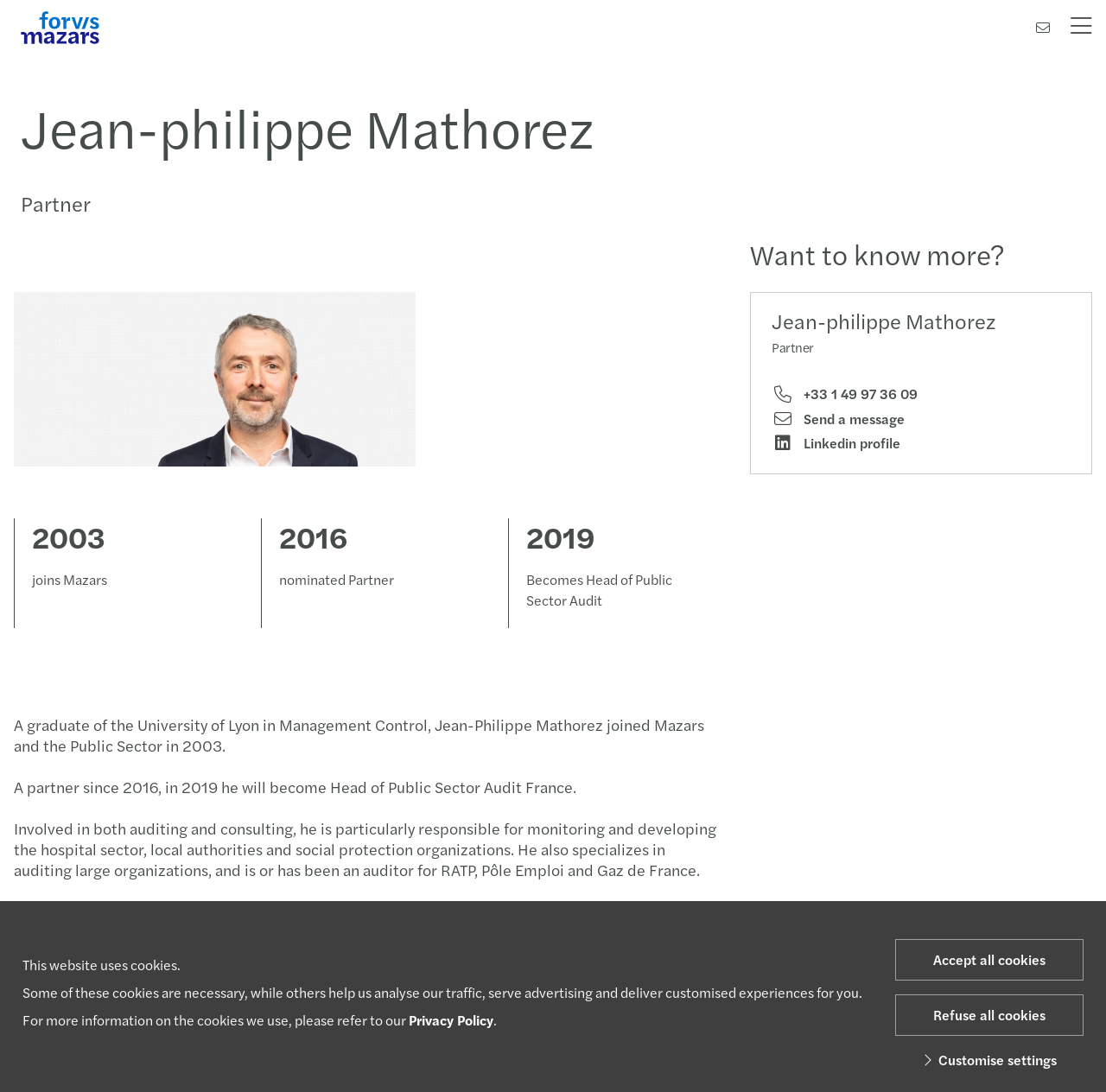Identify the coordinates of the bounding box for the element that must be clicked to accomplish the instruction: "Contact us".

[0.927, 0.006, 0.959, 0.044]